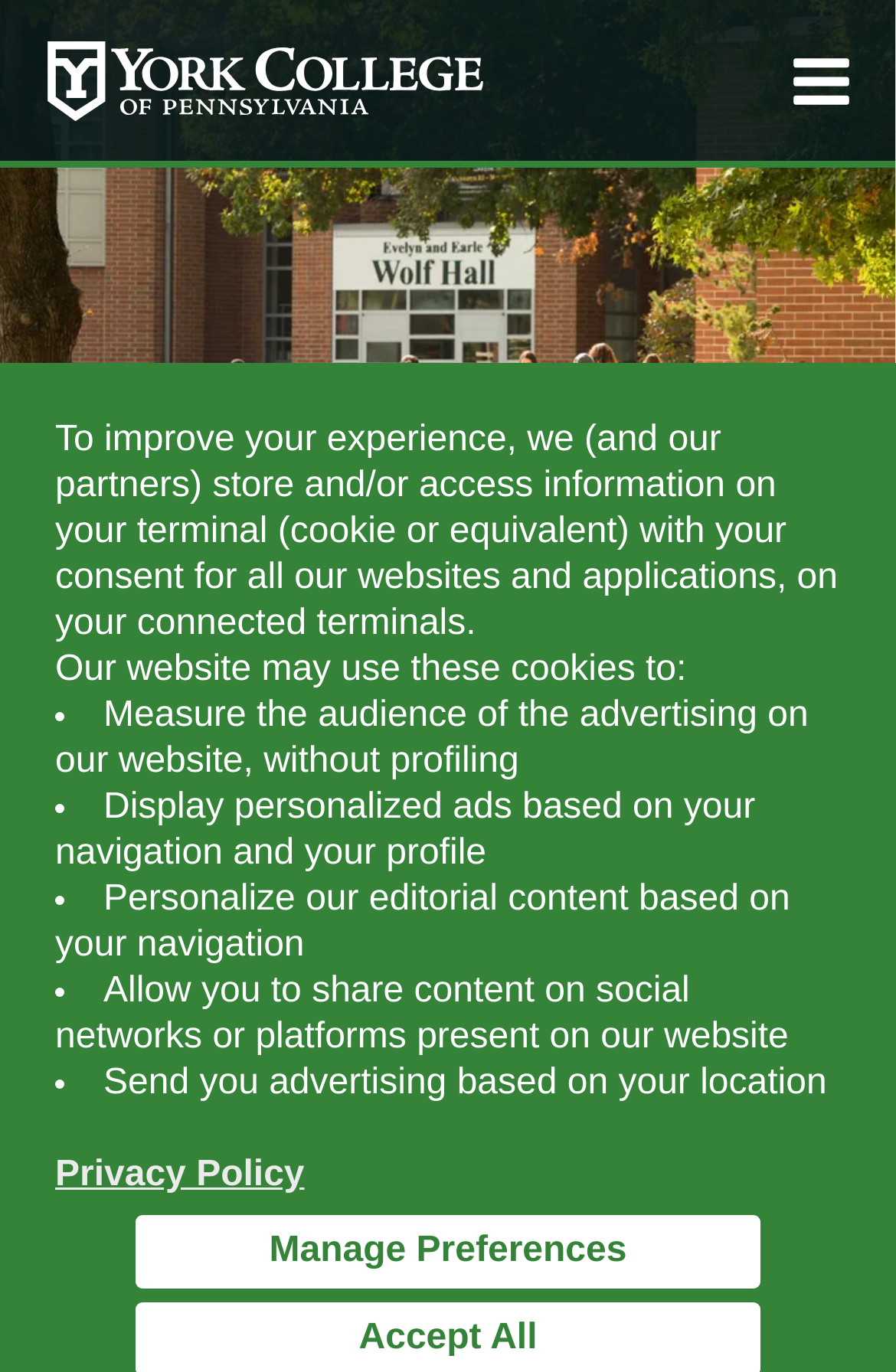What is the purpose of supporting York College of Pennsylvania?
Ensure your answer is thorough and detailed.

Based on the webpage, it is clear that the purpose of supporting York College of Pennsylvania is to provide high-quality education to students. This is evident from the meta description and the content of the webpage.